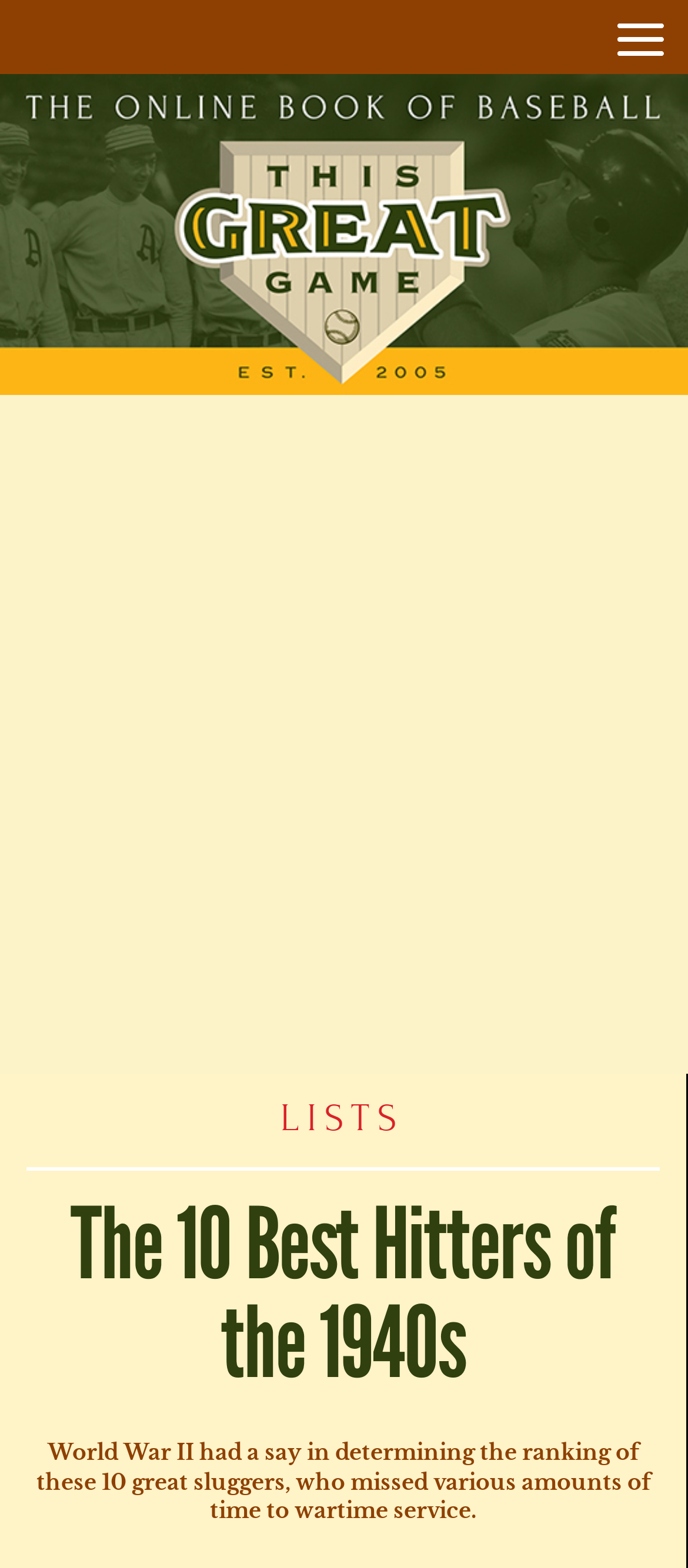Based on the element description, predict the bounding box coordinates (top-left x, top-left y, bottom-right x, bottom-right y) for the UI element in the screenshot: aria-label="Advertisement" name="aswift_0" title="Advertisement"

[0.0, 0.286, 1.0, 0.652]